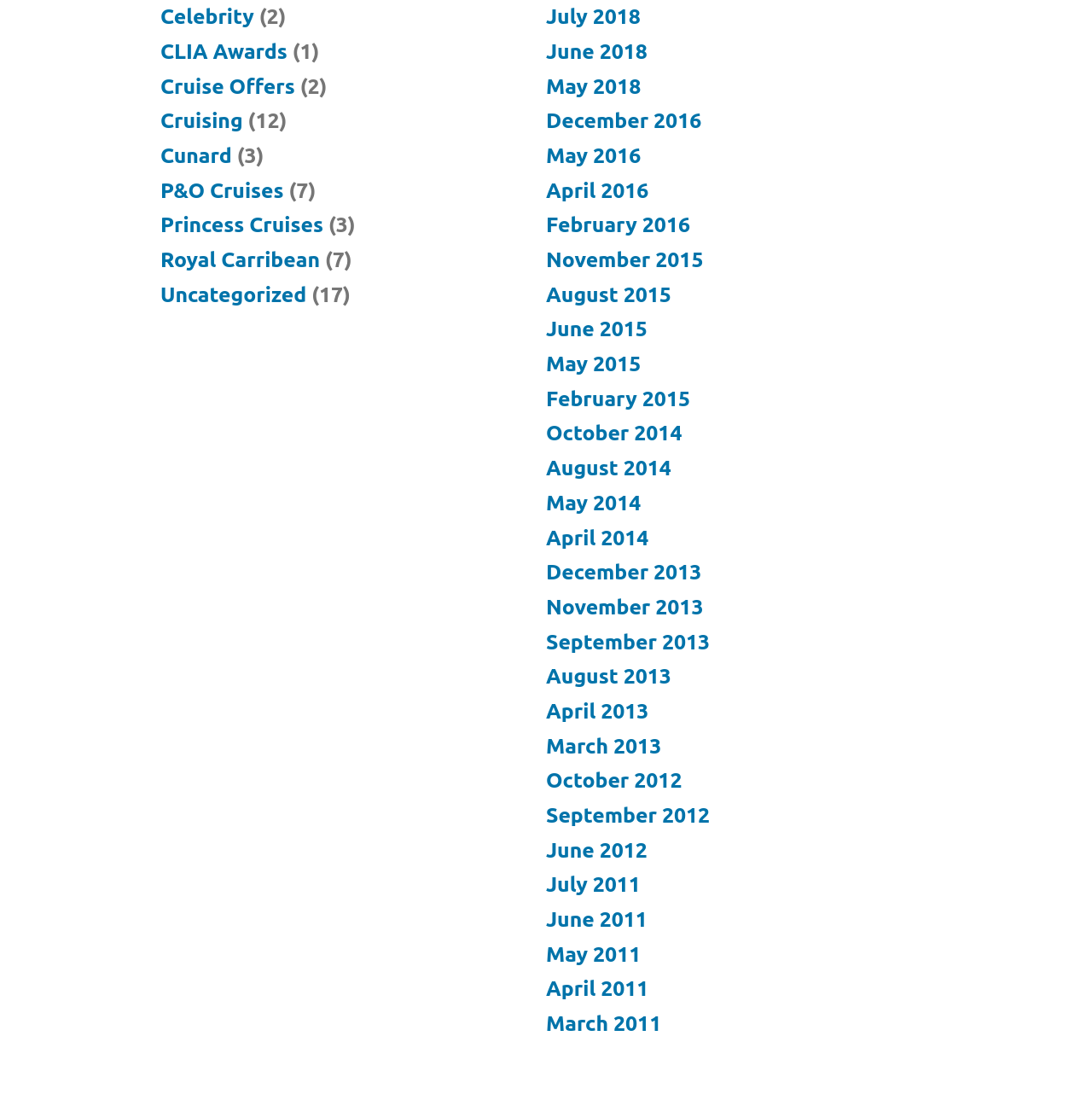How many links are there in total?
Examine the image and give a concise answer in one word or a short phrase.

55